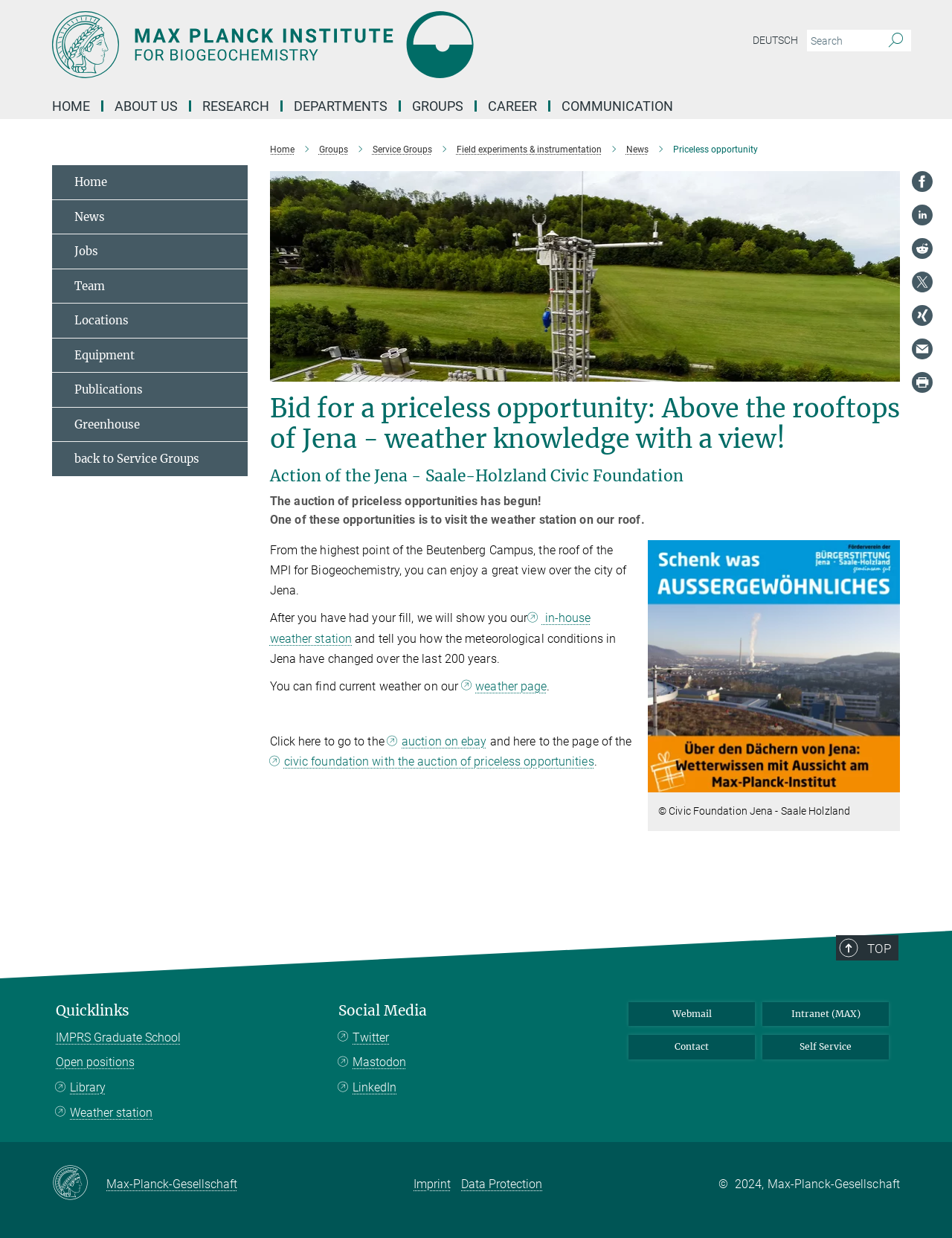Please specify the bounding box coordinates of the region to click in order to perform the following instruction: "Go to the homepage".

[0.055, 0.009, 0.641, 0.063]